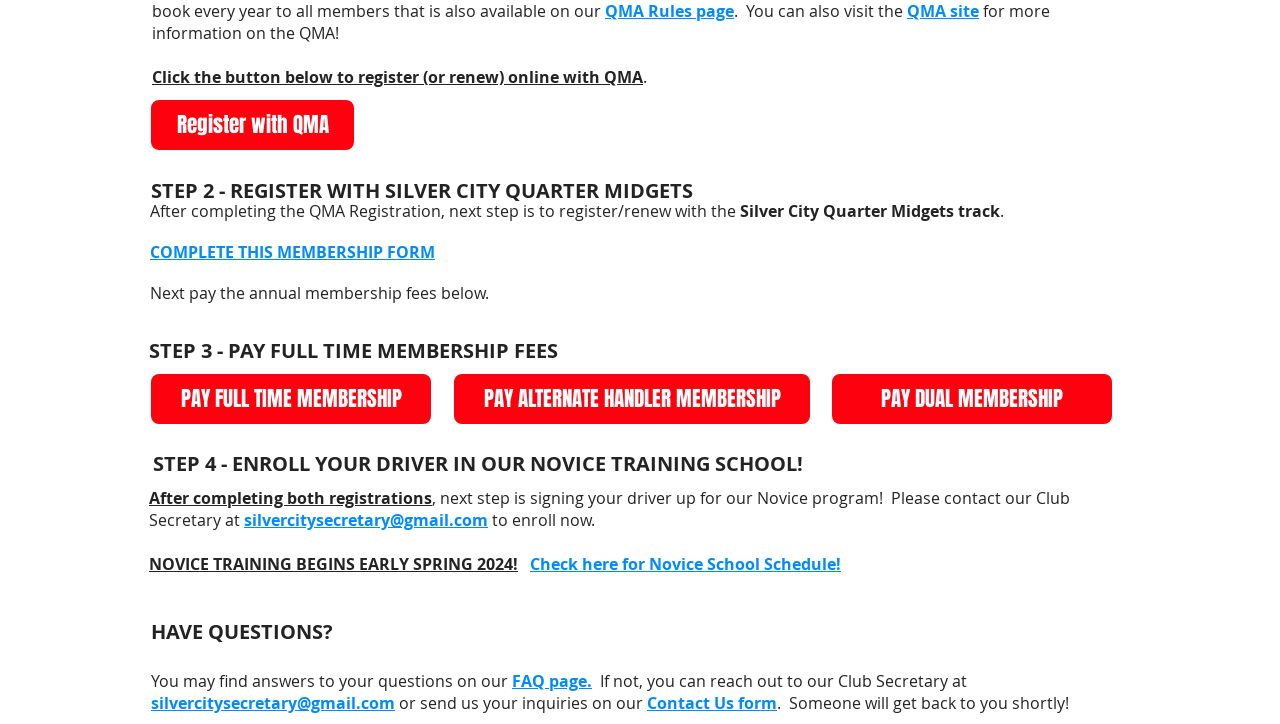Bounding box coordinates should be in the format (top-left x, top-left y, bottom-right x, bottom-right y) and all values should be floating point numbers between 0 and 1. Determine the bounding box coordinate for the UI element described as: silvercitysecretary@gmail.com

[0.118, 0.956, 0.309, 0.986]